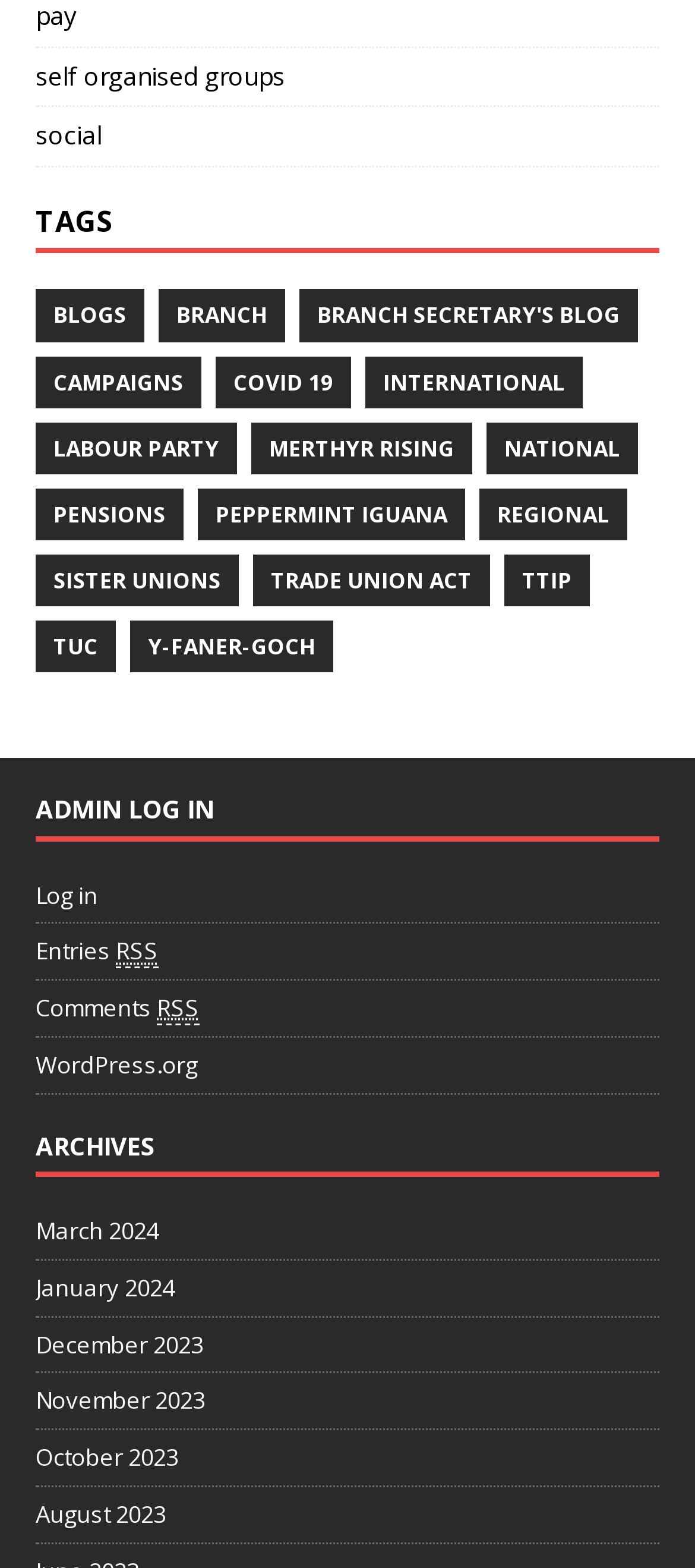Please provide the bounding box coordinates for the element that needs to be clicked to perform the instruction: "View archives from March 2024". The coordinates must consist of four float numbers between 0 and 1, formatted as [left, top, right, bottom].

[0.051, 0.773, 0.949, 0.803]